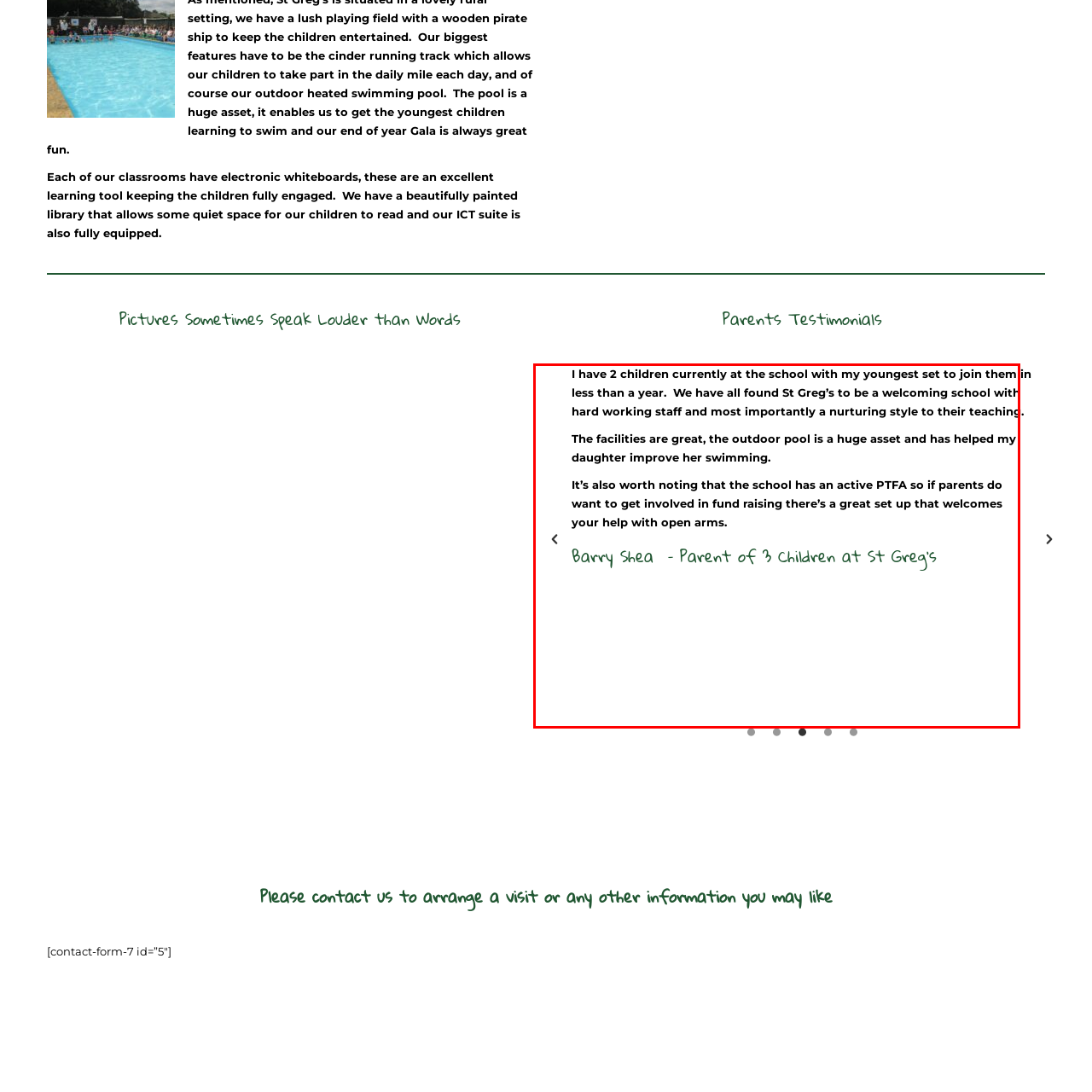Provide an in-depth description of the image within the red bounding box.

The image features a testimonial from Barry Shea, a parent of three children at St. Greg’s school. In the testimonial, Barry shares his positive experiences, highlighting the welcoming environment of the school and the dedicated staff. He emphasizes the nurturing teaching style and mentions the excellent facilities, particularly praising the outdoor pool, which has significantly aided his daughter's swimming progress. Additionally, he notes the school's active Parent-Teacher-Friend Association (PTFA), encouraging parental involvement in fundraising efforts, which fosters community engagement and support. The caption reflects a strong endorsement of St. Greg's commitment to fostering a supportive and enriching educational experience for students and their families.